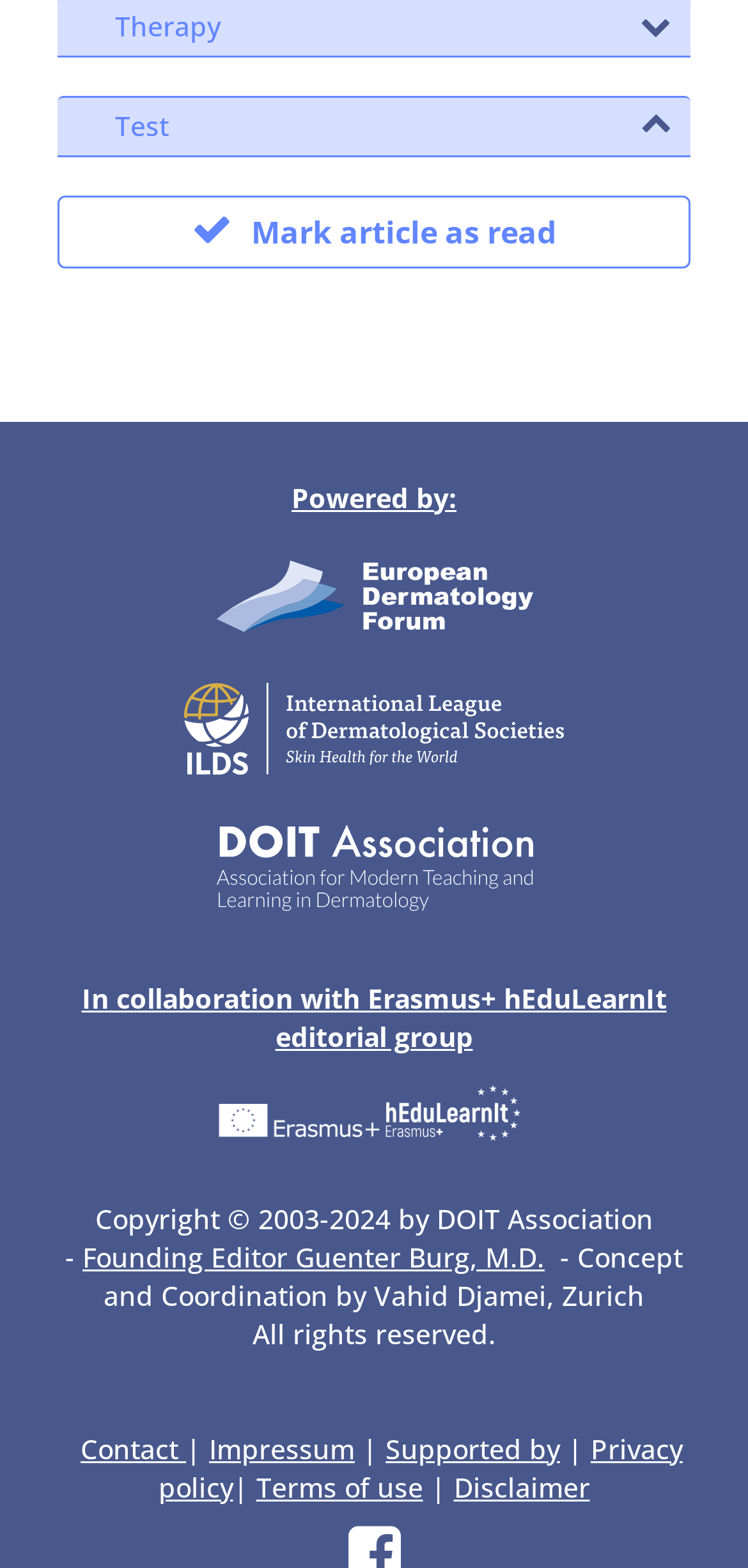Extract the bounding box of the UI element described as: "Privacy policy".

[0.212, 0.912, 0.913, 0.96]